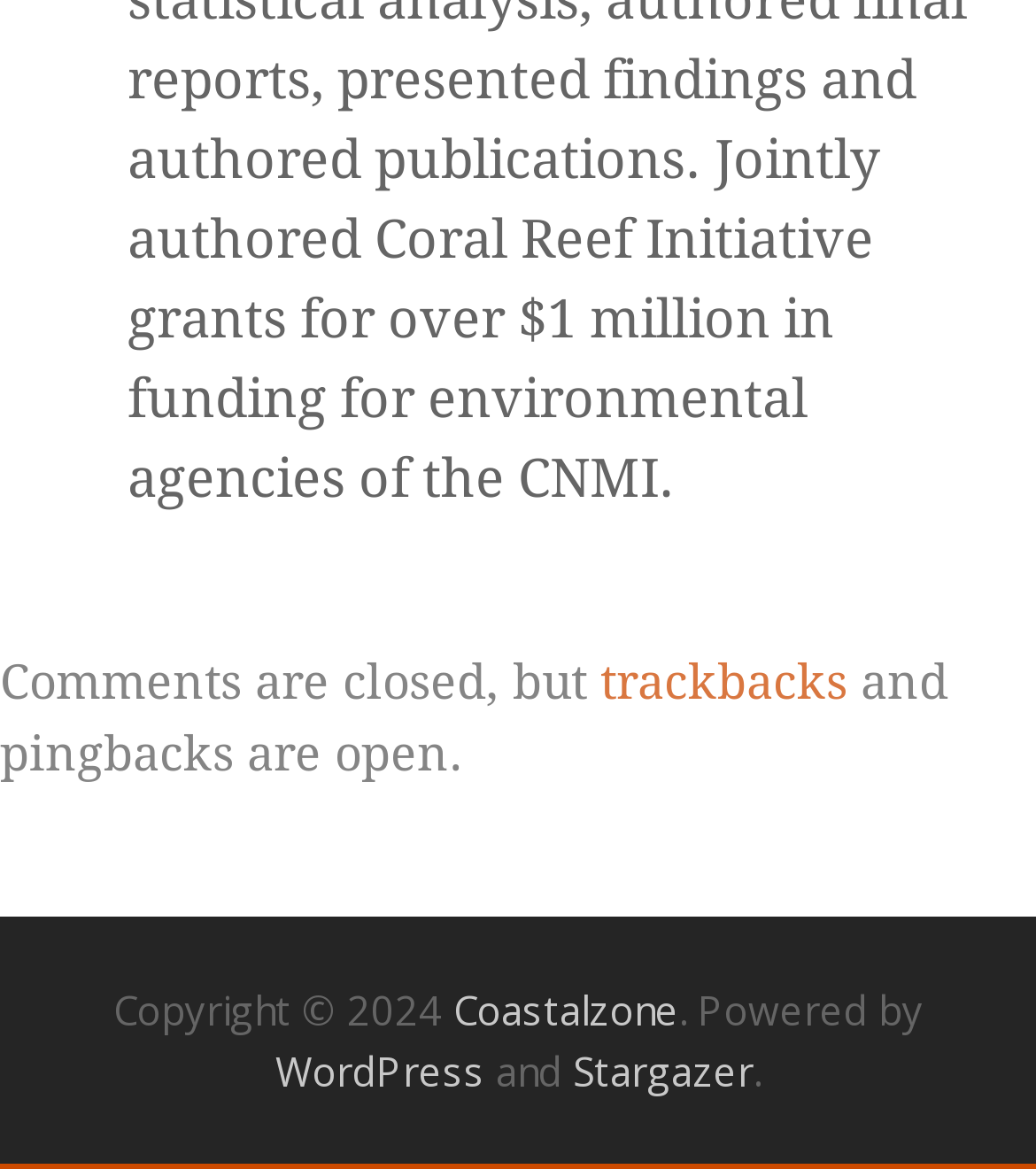Provide a one-word or one-phrase answer to the question:
What is the name of the theme used by this webpage?

Stargazer